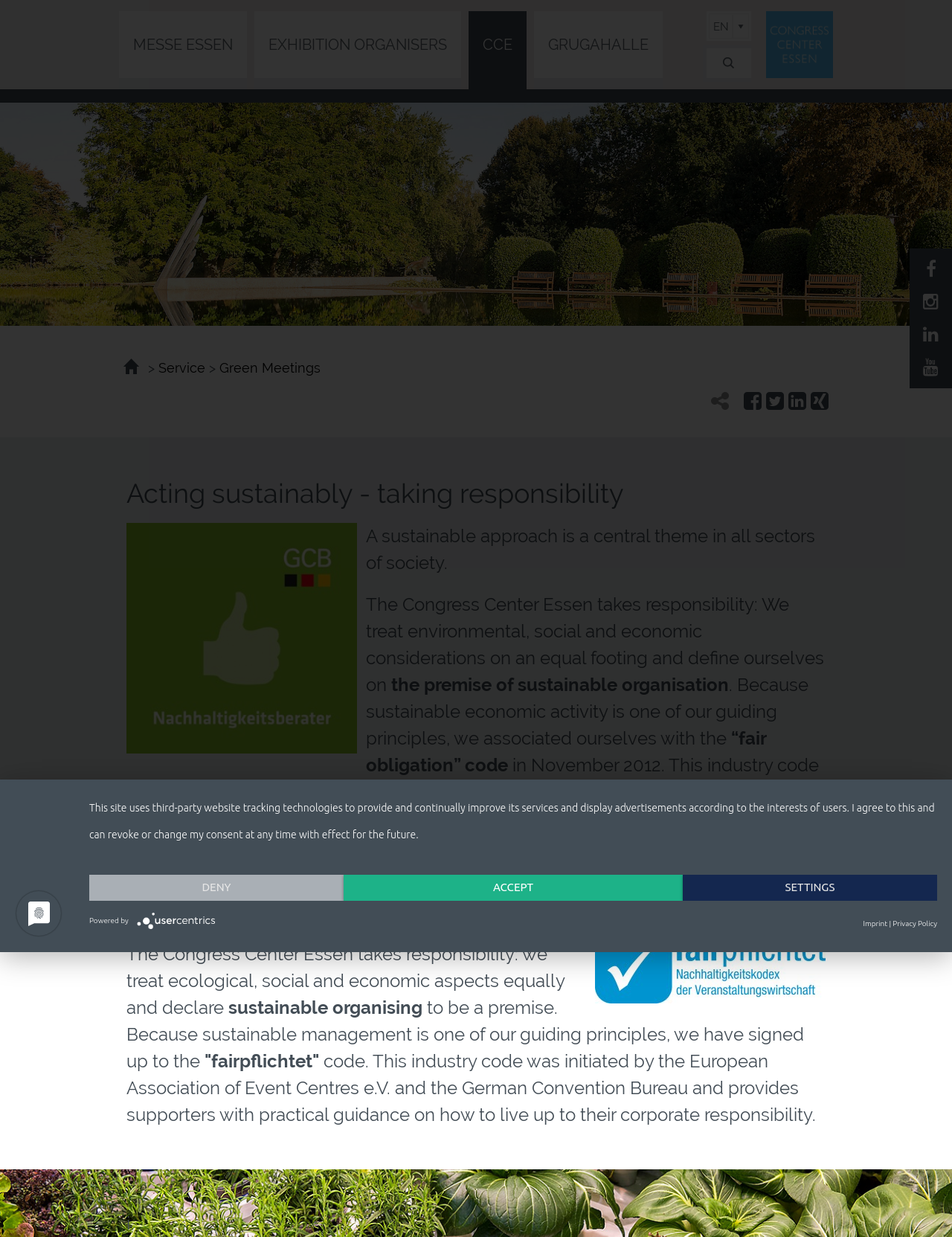What is the location of the congress center?
Please provide a single word or phrase based on the screenshot.

Essen